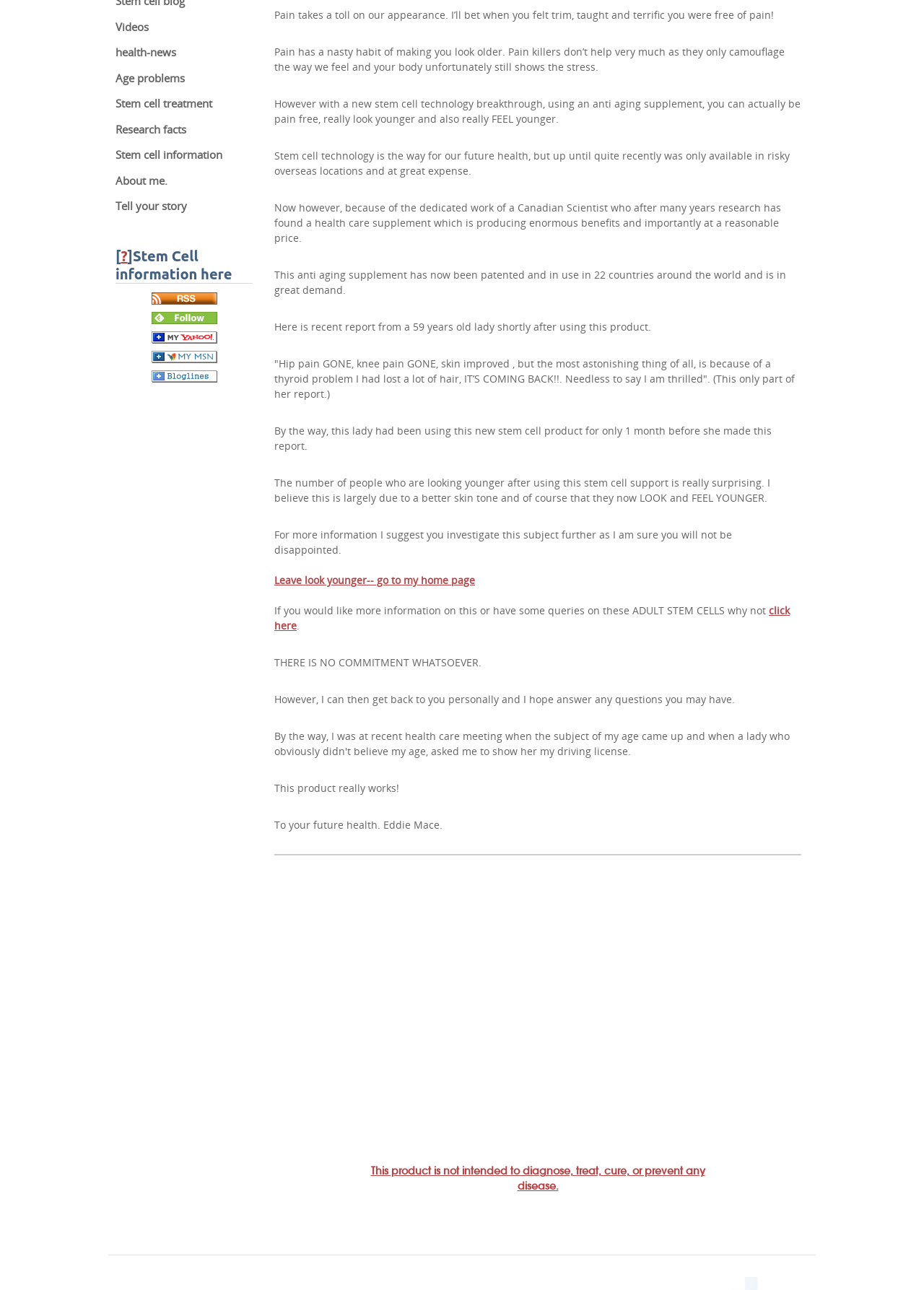Extract the bounding box coordinates of the UI element described by: "Research facts". The coordinates should include four float numbers ranging from 0 to 1, e.g., [left, top, right, bottom].

[0.125, 0.091, 0.273, 0.109]